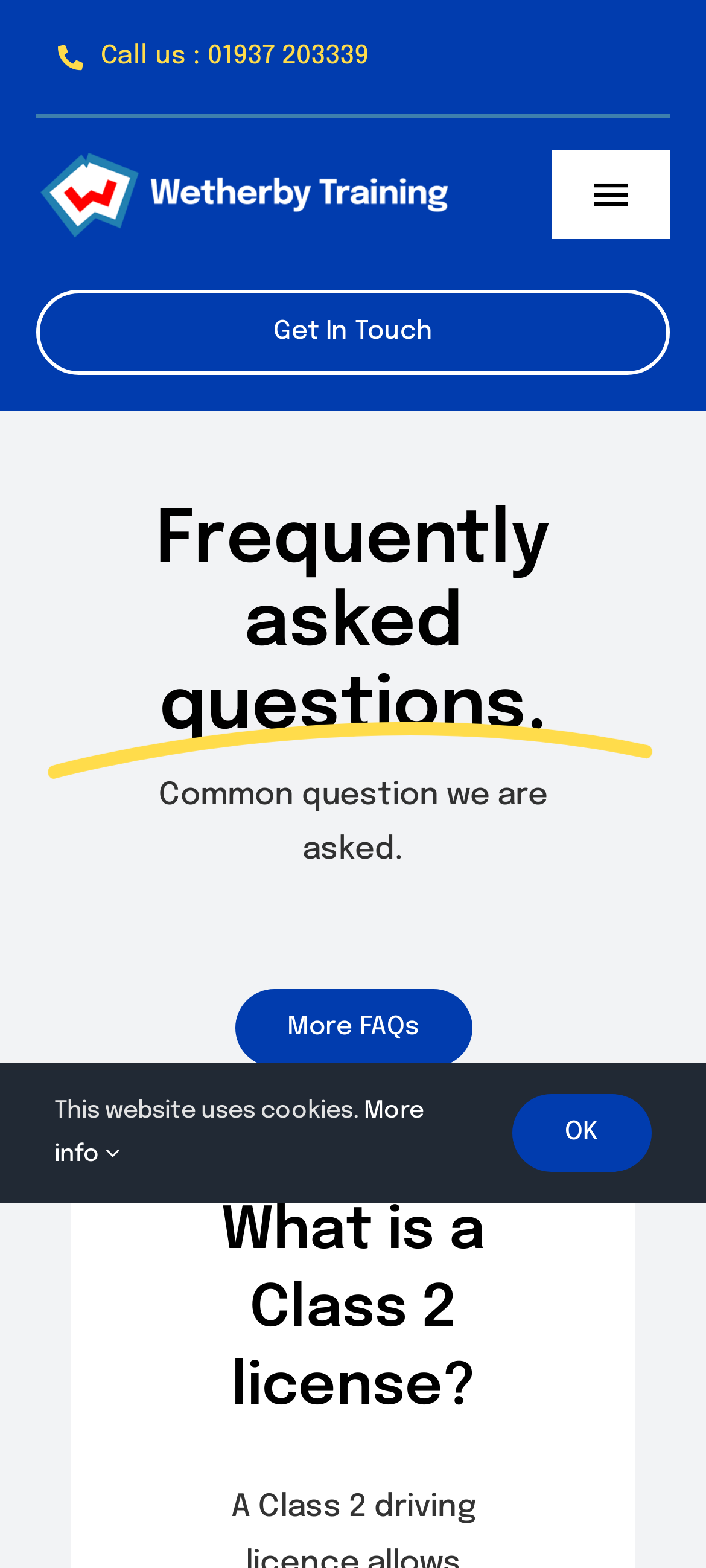Write a detailed summary of the webpage.

The webpage is about Wetherby Training, specifically focusing on Class 2 driving licenses. At the top left, there is a logo of Wetherby Training, accompanied by a link to call the company and an image with the text "HGV Training". 

On the top right, there is a navigation menu labeled "Mechanic Main Menu" with buttons to toggle navigation and links to various sections such as "About", "Courses", "FAQs", and "News". 

Below the navigation menu, there is a link to "Get In Touch". 

The main content of the webpage is divided into two sections. The first section is about frequently asked questions, with a heading "Frequently asked questions." and an image. Below the heading, there is a paragraph of text "Common question we are asked." and a link to "More FAQs". 

The second section is about Class 2 licenses, with a heading "What is a Class 2 license?" 

At the bottom of the webpage, there is a notification about the website using cookies, with a link to "More info" and a button to "OK".